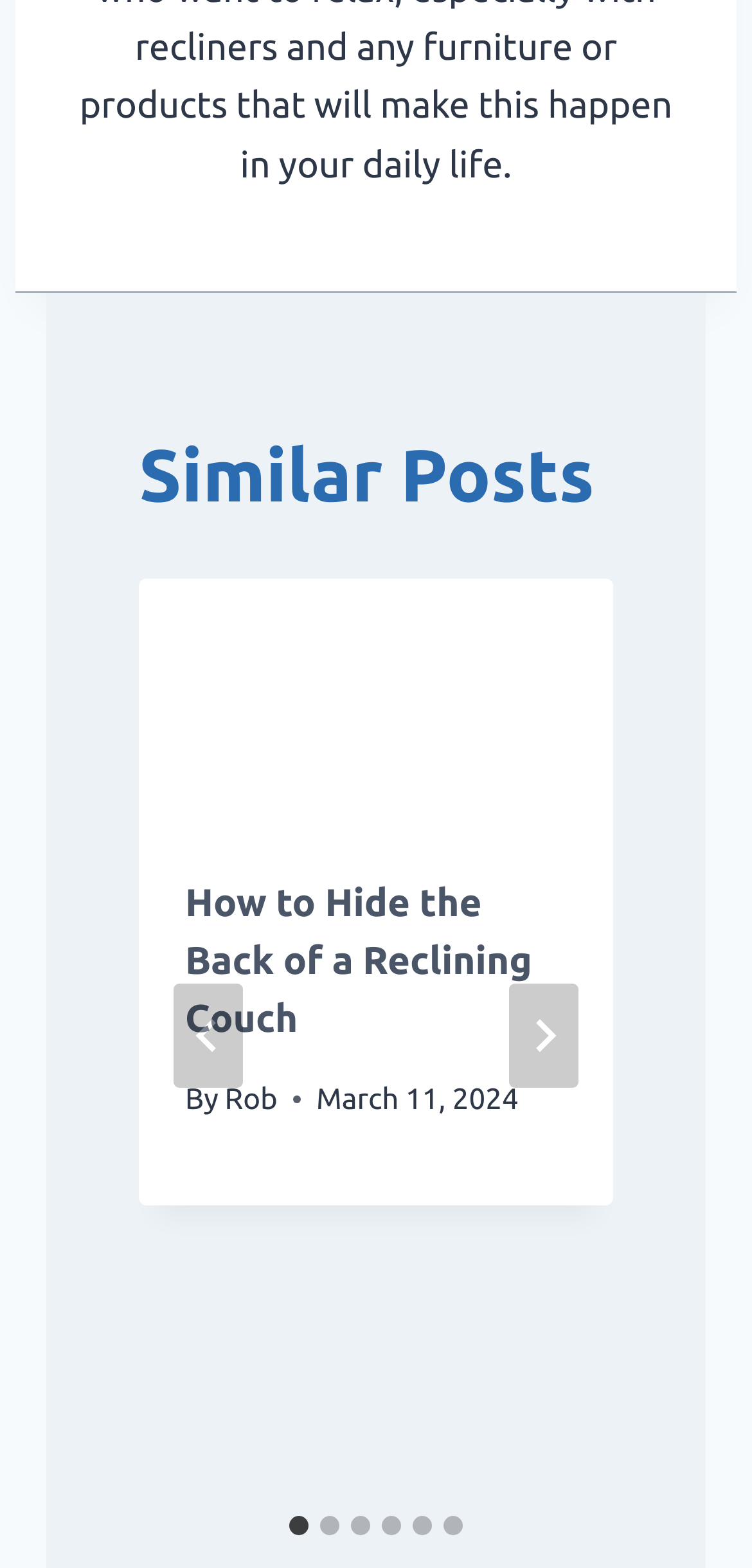Determine the bounding box coordinates for the clickable element required to fulfill the instruction: "Go to next slide". Provide the coordinates as four float numbers between 0 and 1, i.e., [left, top, right, bottom].

[0.677, 0.627, 0.769, 0.694]